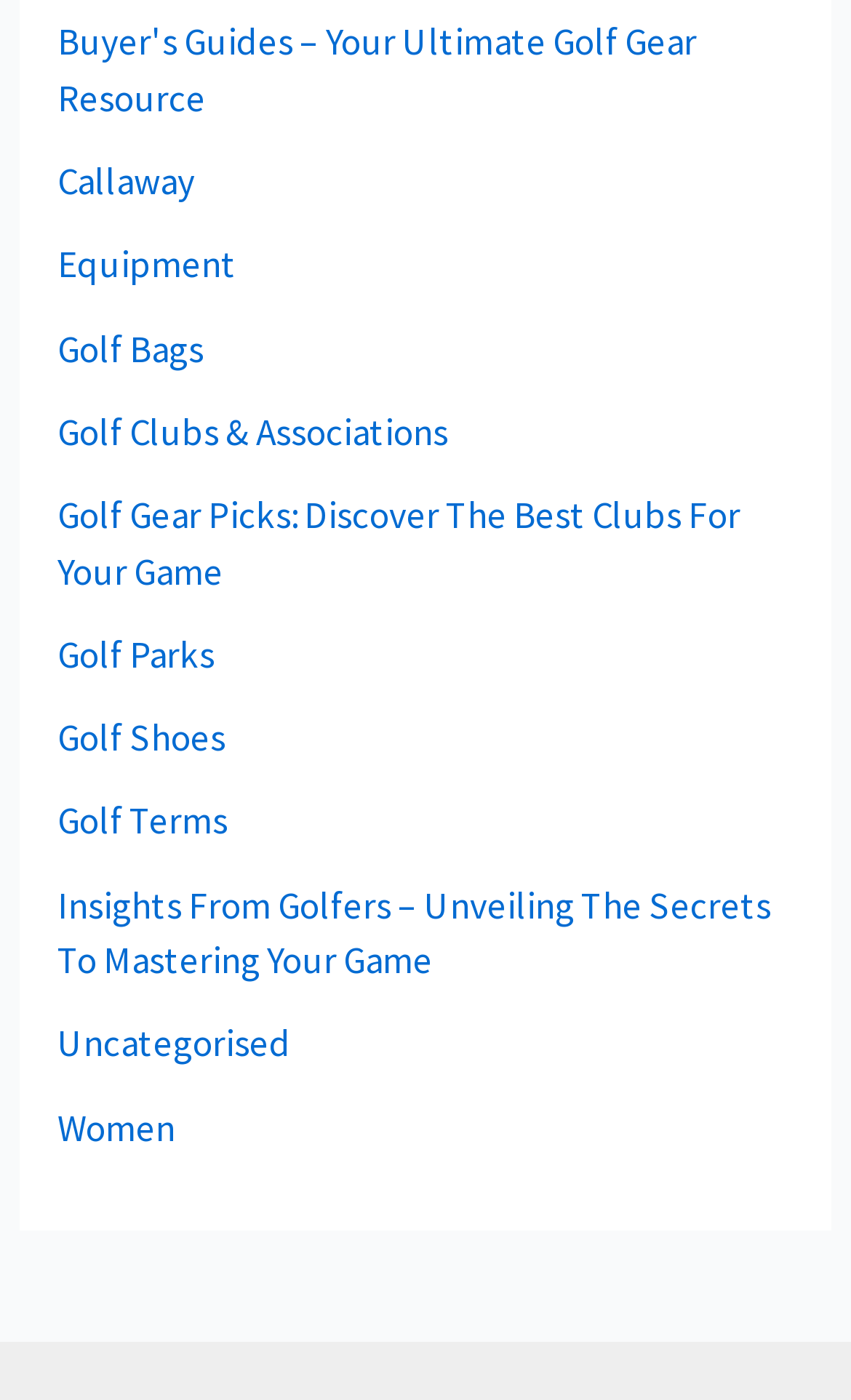Please identify the bounding box coordinates of the element that needs to be clicked to execute the following command: "Read insights from golfers". Provide the bounding box using four float numbers between 0 and 1, formatted as [left, top, right, bottom].

[0.067, 0.629, 0.906, 0.703]